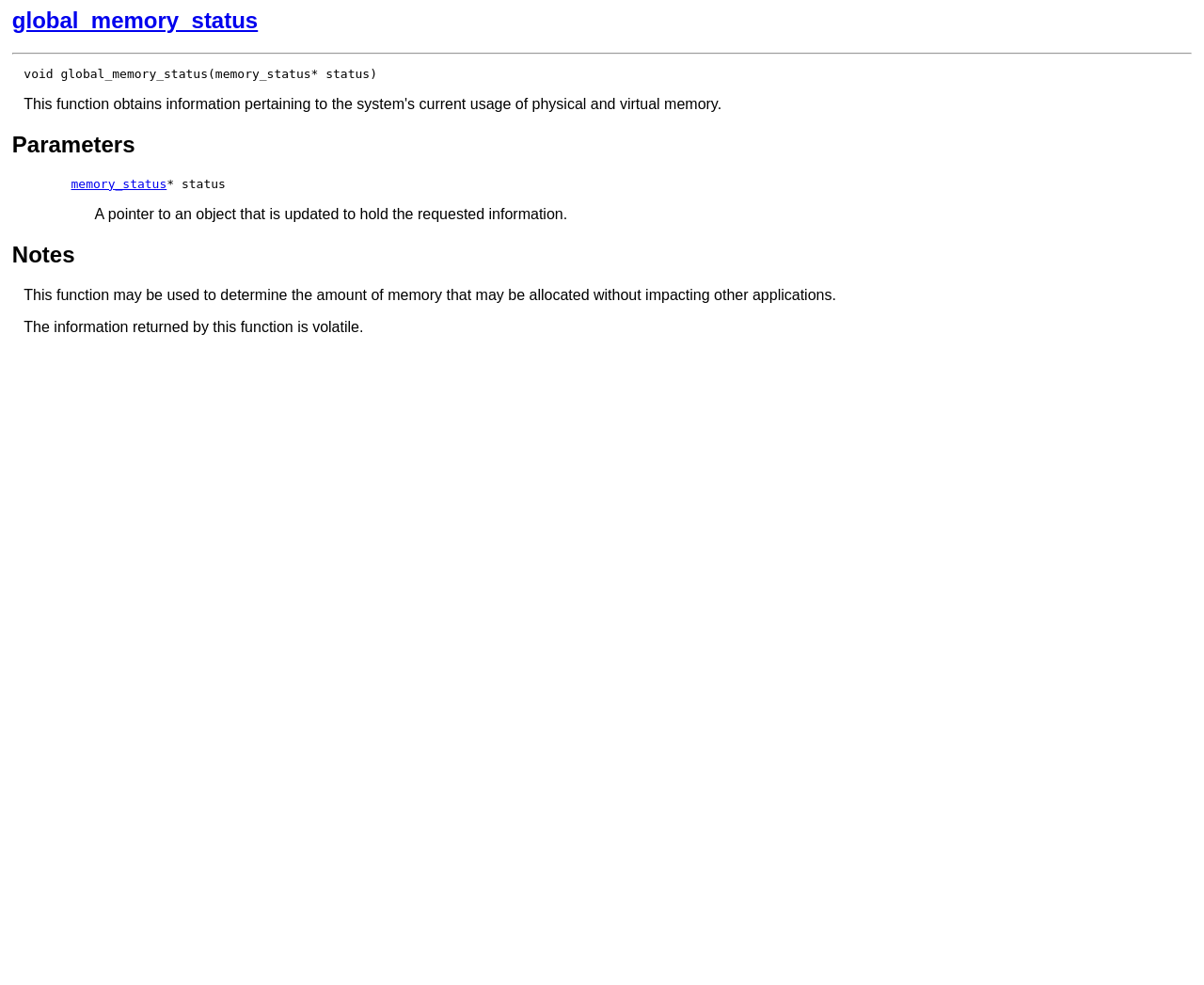Give a one-word or short-phrase answer to the following question: 
What is the purpose of the memory_status parameter?

Hold requested information